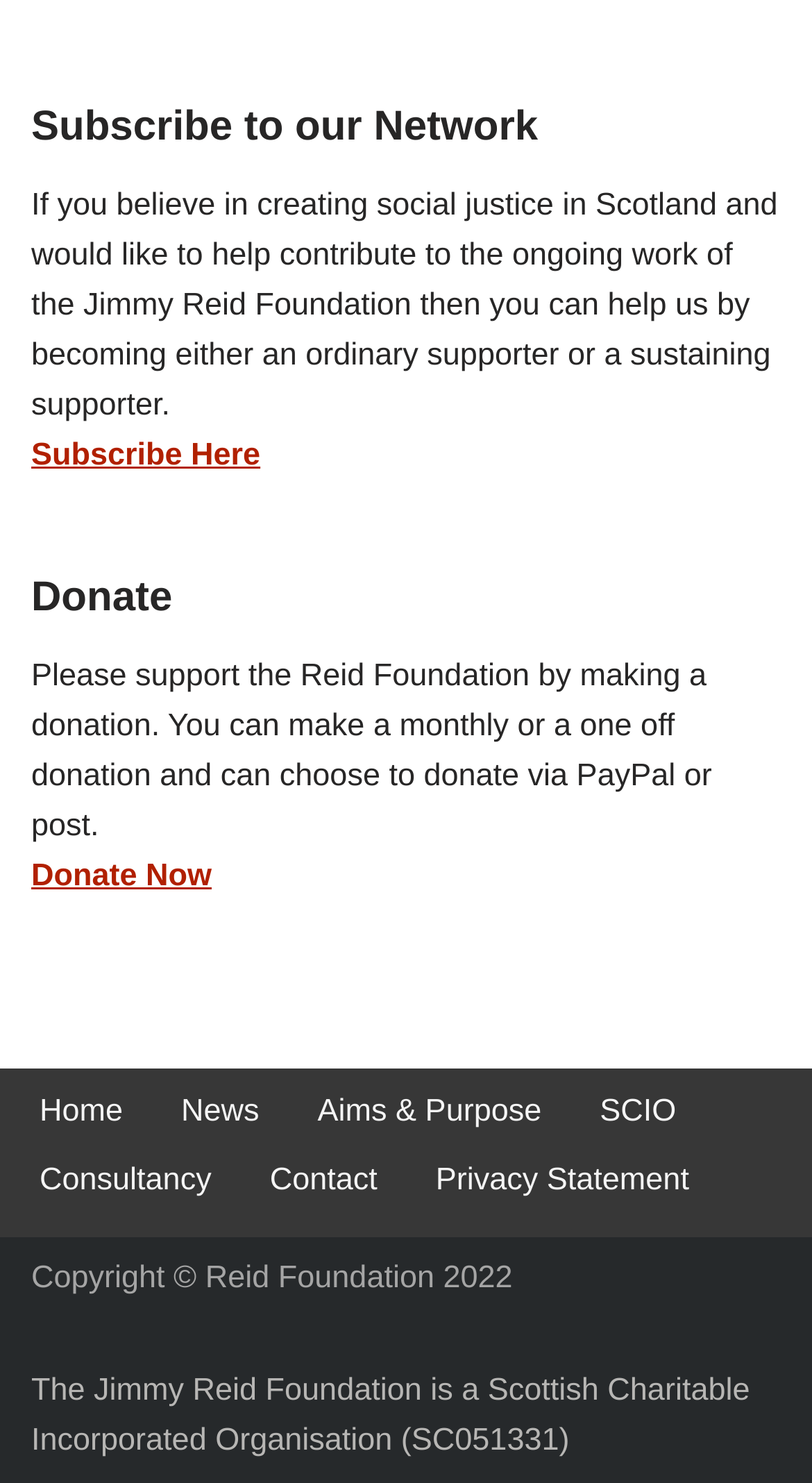What year is the copyright for the website?
Use the image to give a comprehensive and detailed response to the question.

I found this information by looking at the text at the bottom of the page, which states 'Copyright © Reid Foundation 2022'.